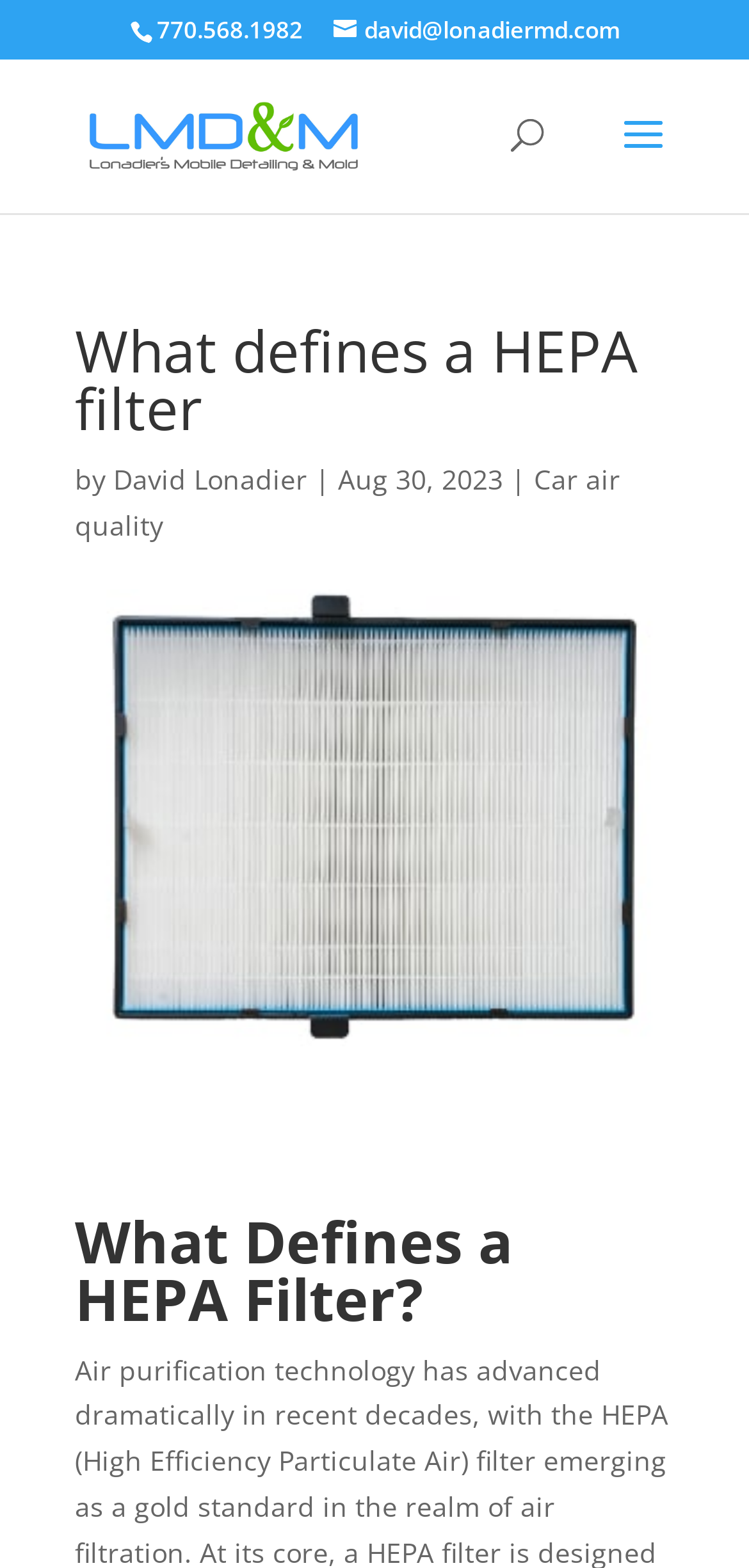What is the date of the article?
Answer the question in a detailed and comprehensive manner.

I found the date of the article by looking at the section below the main heading, where I saw a static text element with the date 'Aug 30, 2023'.